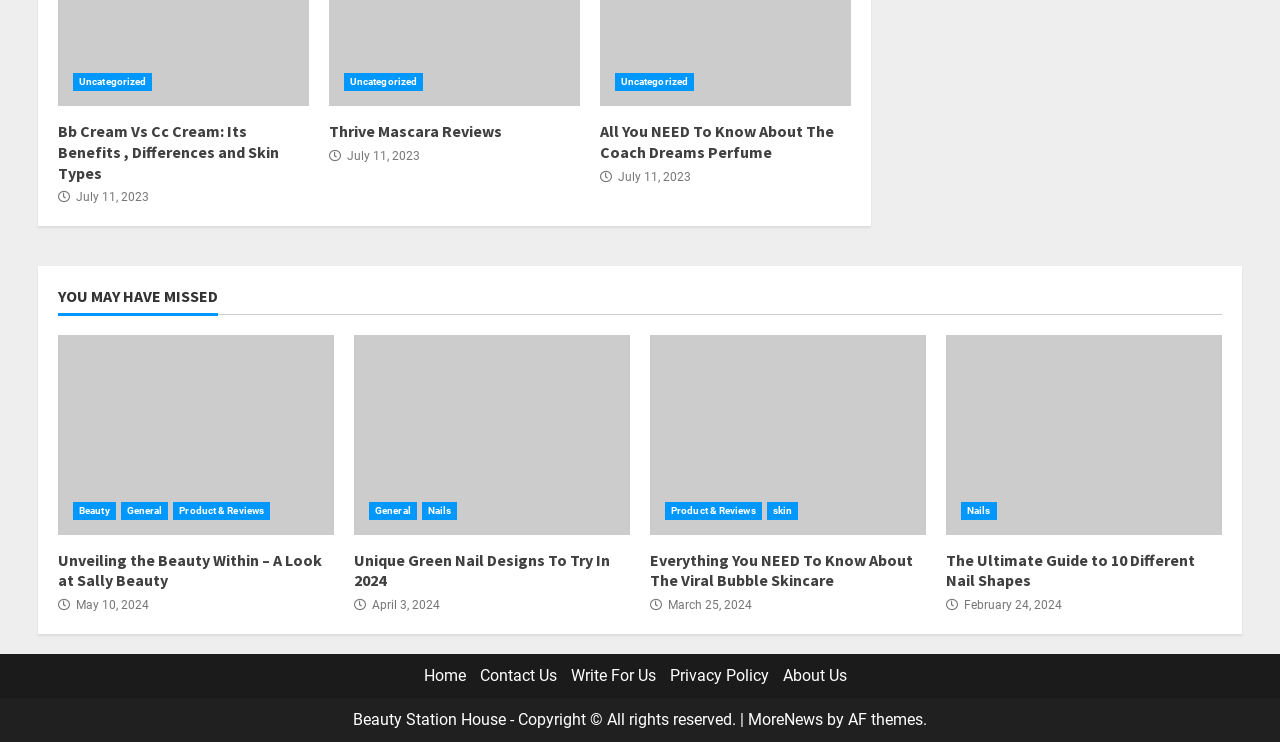Find the bounding box coordinates of the clickable region needed to perform the following instruction: "Explore Unique Green Nail Designs To Try In 2024". The coordinates should be provided as four float numbers between 0 and 1, i.e., [left, top, right, bottom].

[0.277, 0.451, 0.492, 0.72]